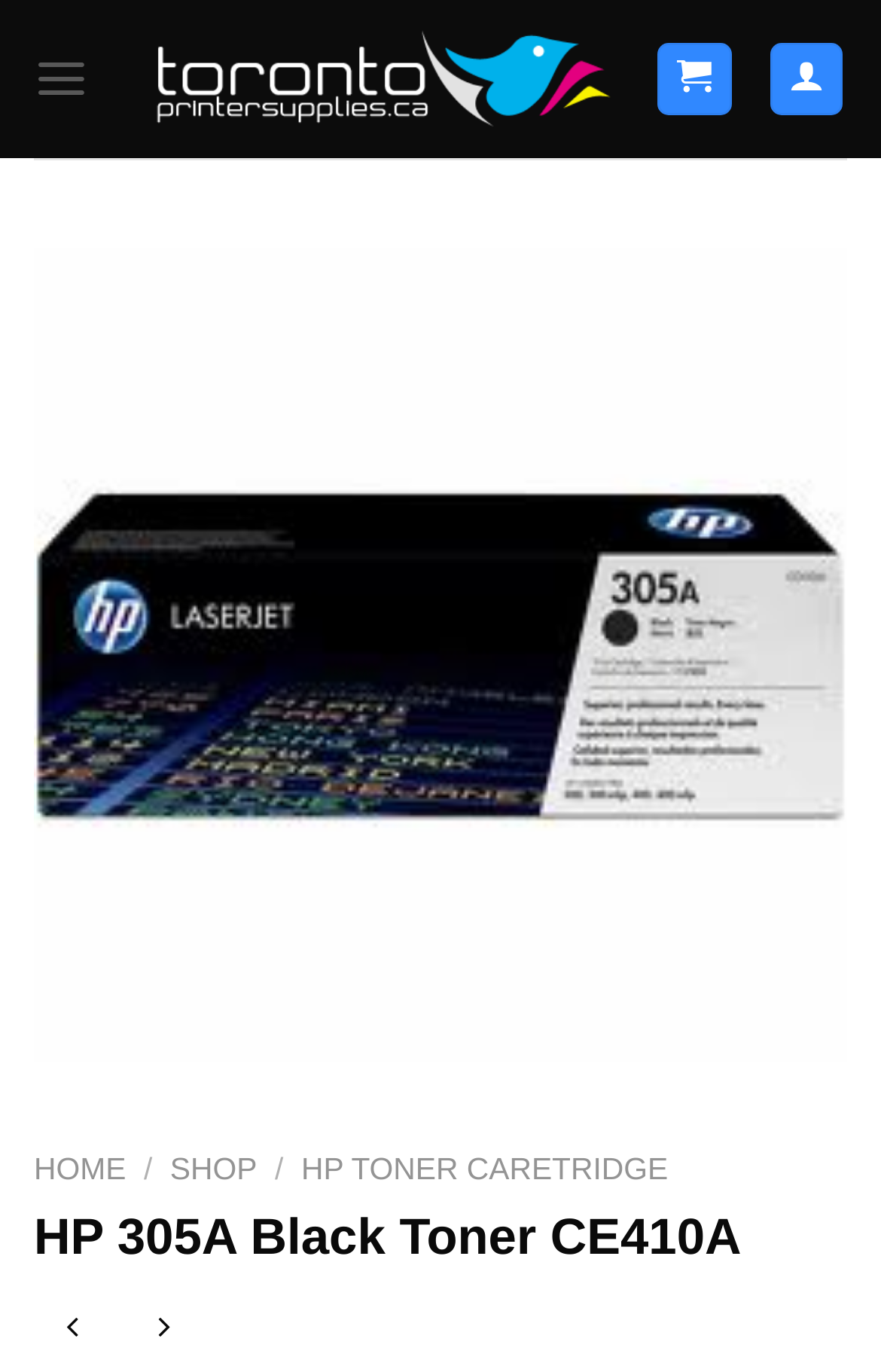Please look at the image and answer the question with a detailed explanation: What is the name of the website?

I found the website name by looking at the top-left corner of the webpage, where the logo and website name are usually located. The link 'TorontoPrinterSupplies.ca' is situated at the top-left corner, indicating that it is the website's name.